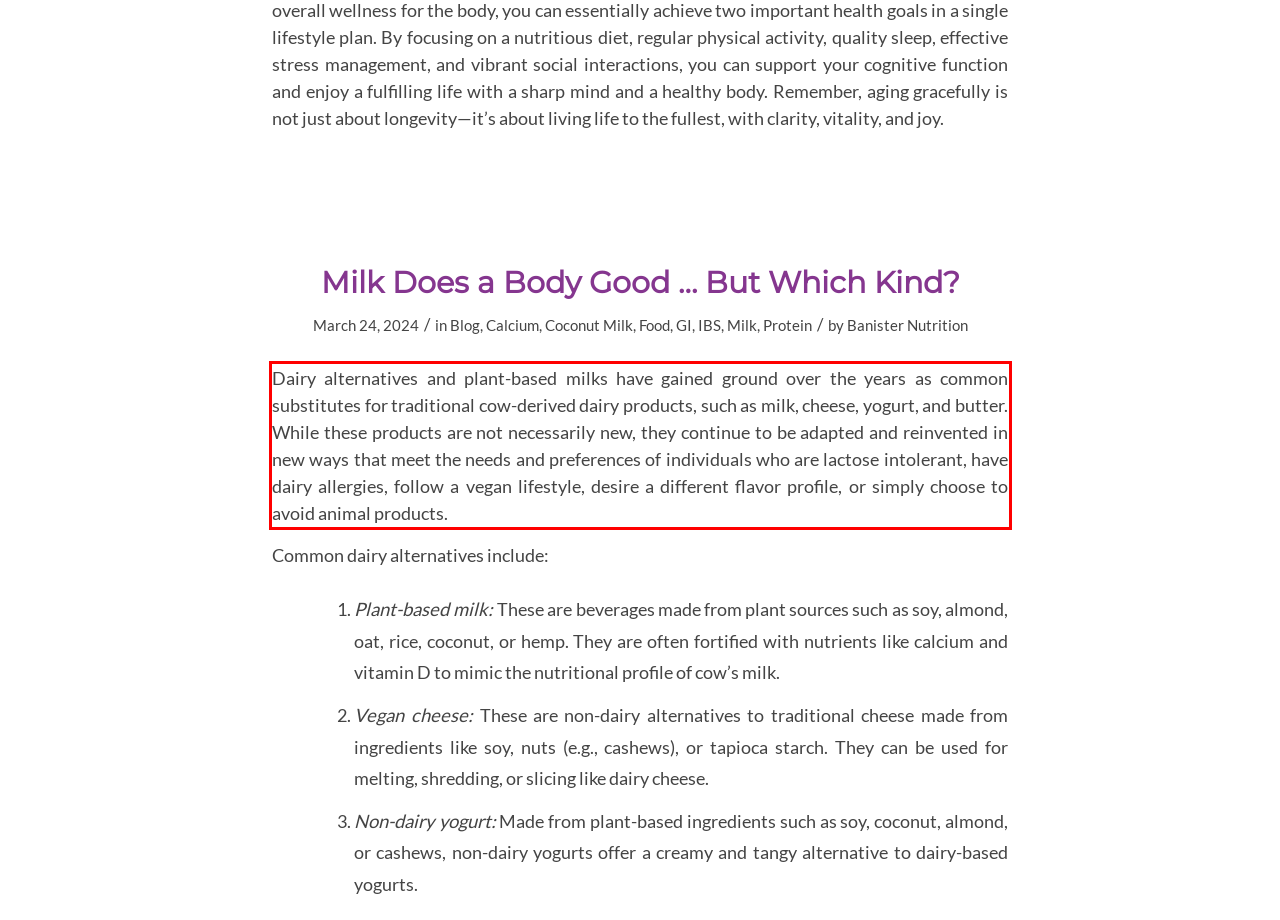From the screenshot of the webpage, locate the red bounding box and extract the text contained within that area.

Dairy alternatives and plant-based milks have gained ground over the years as common substitutes for traditional cow-derived dairy products, such as milk, cheese, yogurt, and butter. While these products are not necessarily new, they continue to be adapted and reinvented in new ways that meet the needs and preferences of individuals who are lactose intolerant, have dairy allergies, follow a vegan lifestyle, desire a different flavor profile, or simply choose to avoid animal products.